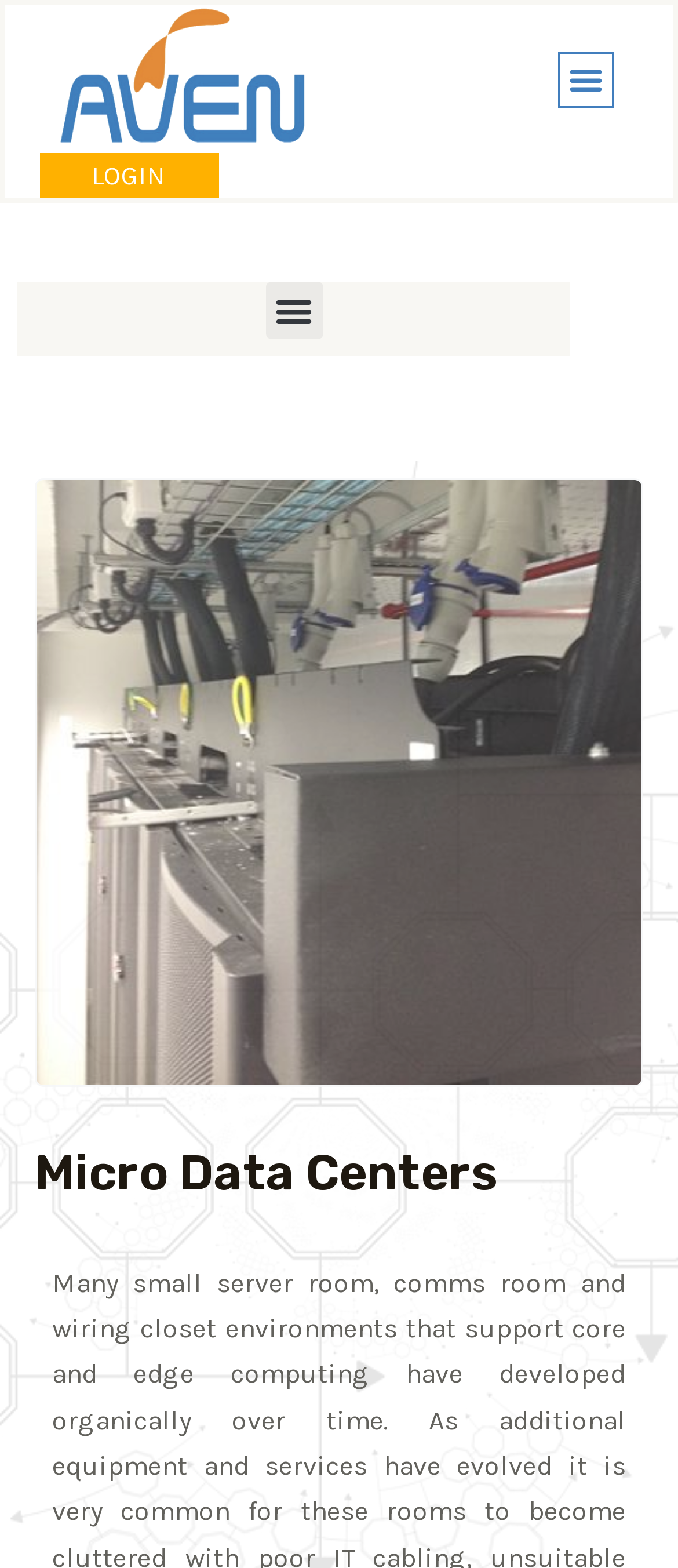Predict the bounding box of the UI element that fits this description: "Menu".

[0.822, 0.033, 0.904, 0.068]